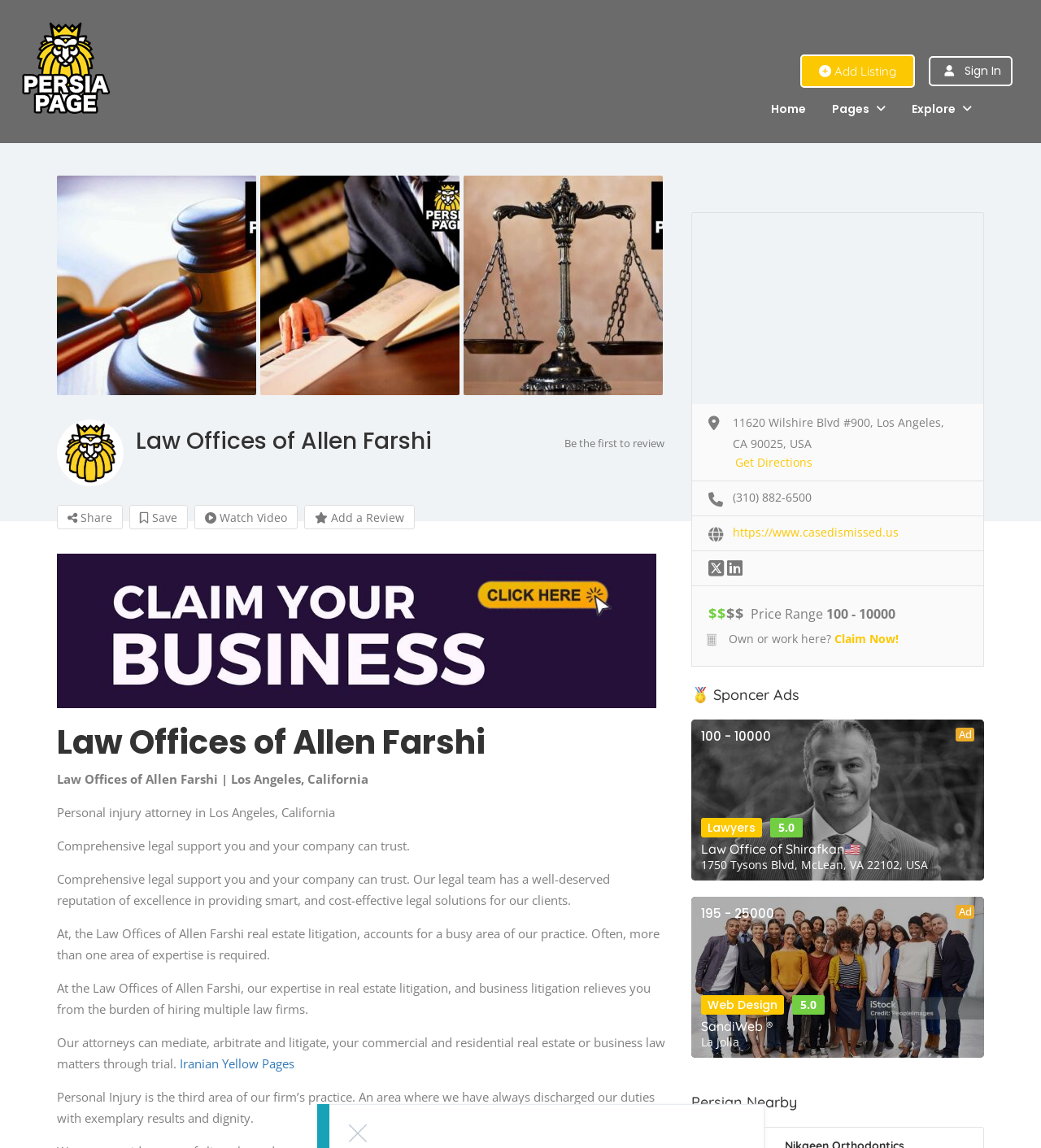What is the price range of the law office's services?
Please provide a single word or phrase as your answer based on the image.

100 - 10000